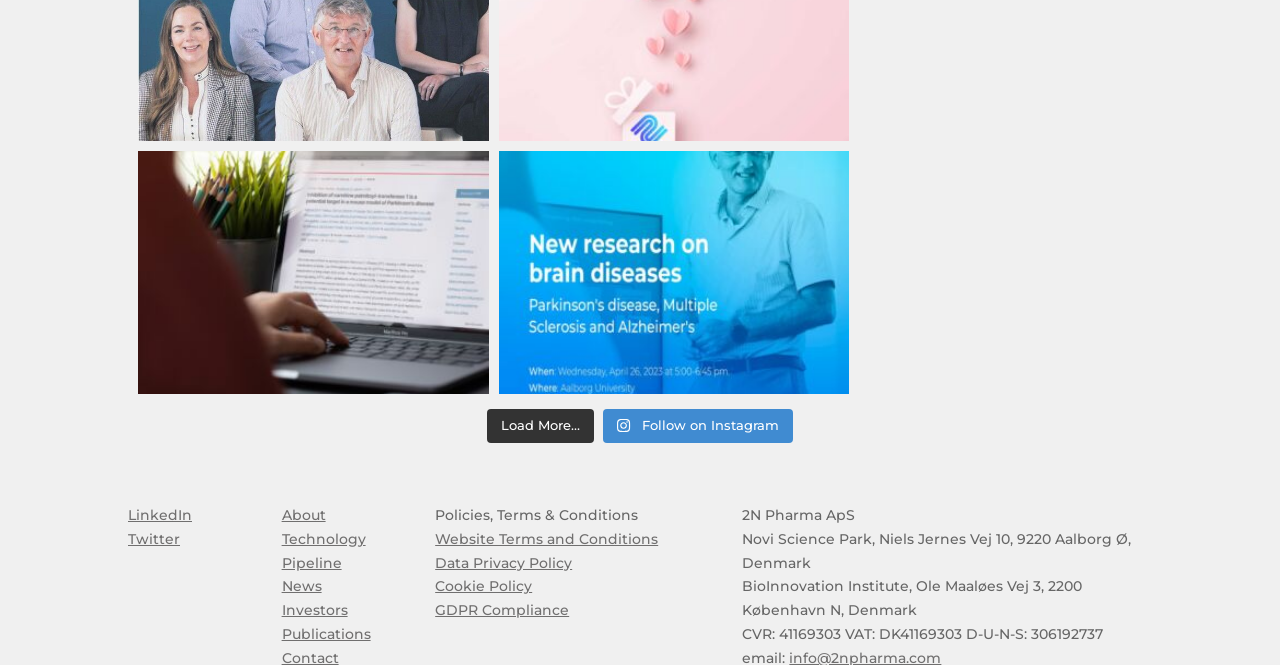Determine the coordinates of the bounding box that should be clicked to complete the instruction: "Visit LinkedIn page". The coordinates should be represented by four float numbers between 0 and 1: [left, top, right, bottom].

[0.1, 0.38, 0.15, 0.407]